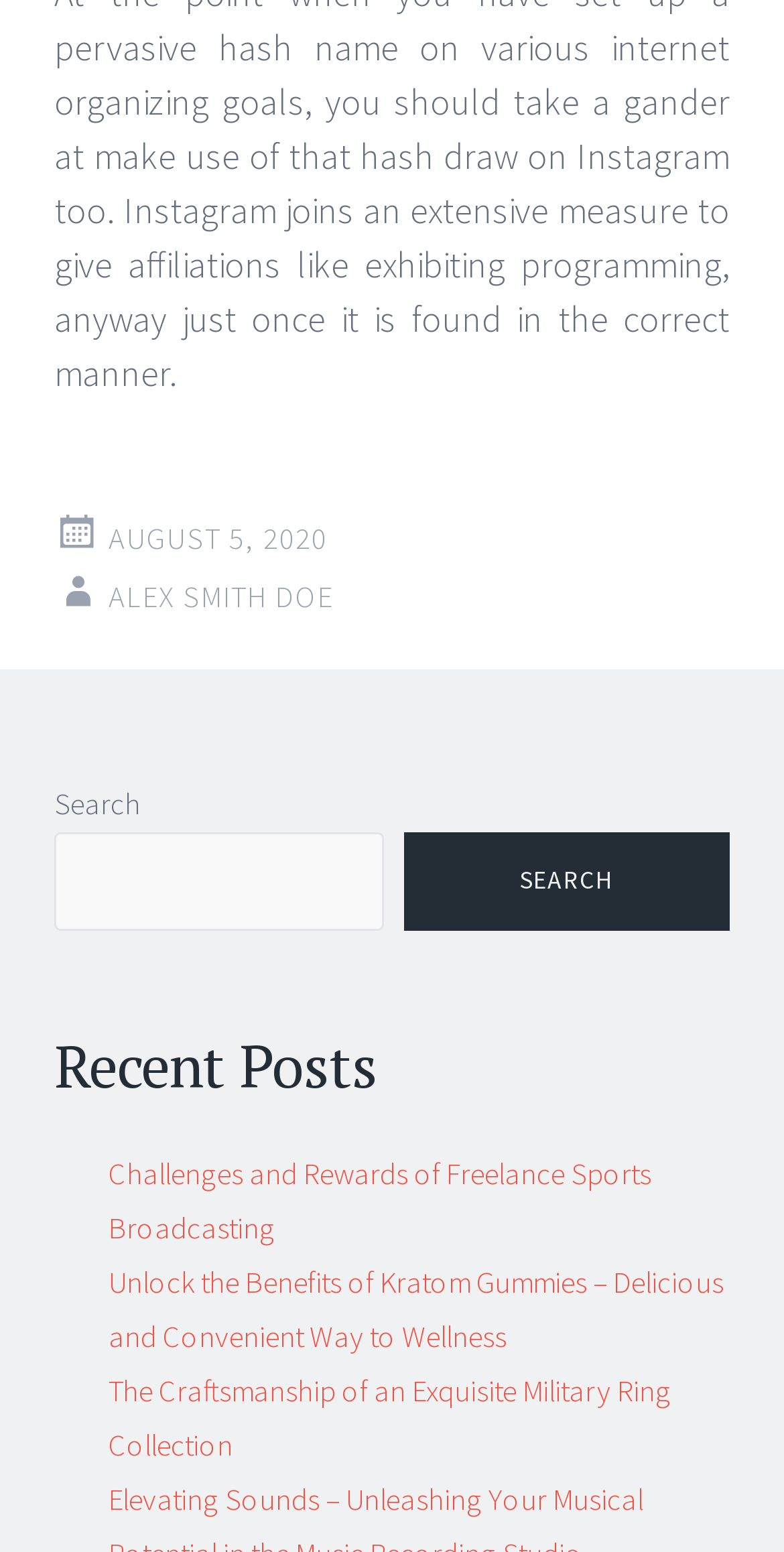Respond with a single word or phrase for the following question: 
What is the text of the search button?

SEARCH